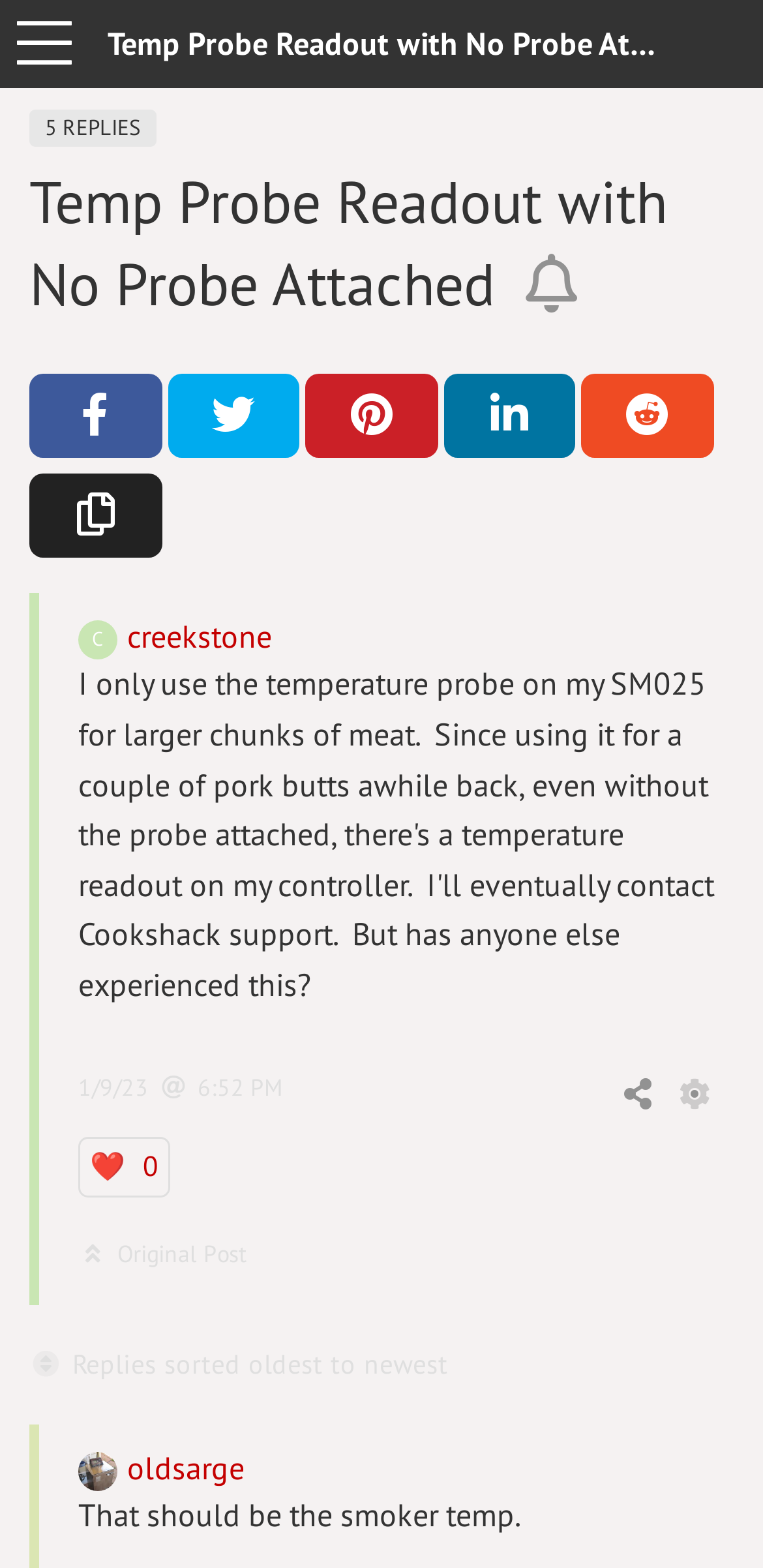Respond to the question below with a single word or phrase: Who is the author of the original post?

creekstone